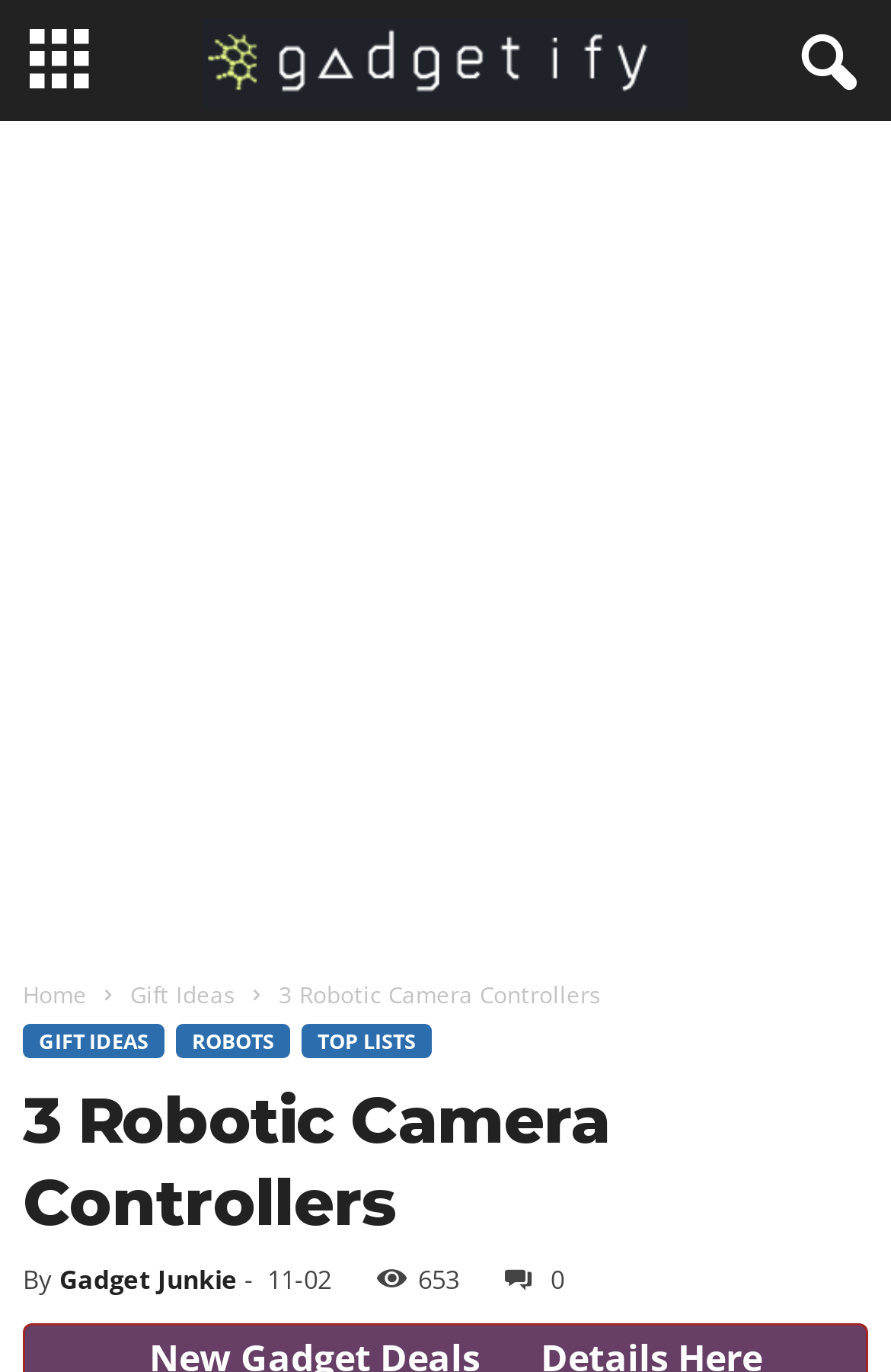Could you find the bounding box coordinates of the clickable area to complete this instruction: "check the time of the article"?

[0.3, 0.919, 0.372, 0.944]